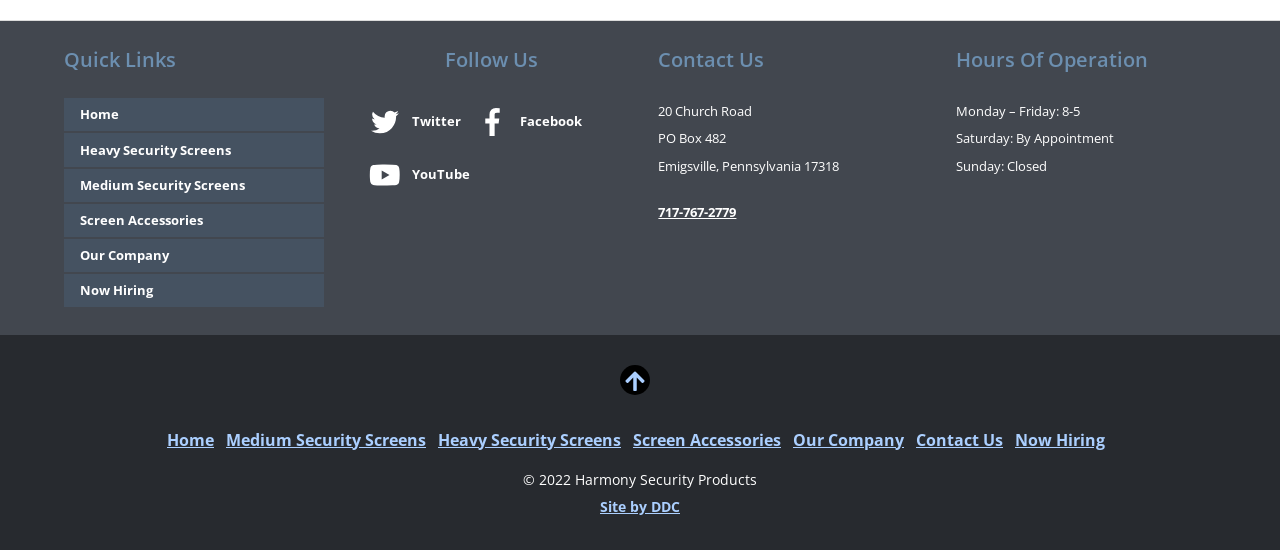What type of products does the company offer?
Give a detailed and exhaustive answer to the question.

Based on the links provided in the 'Quick Links' section, such as 'Heavy Security Screens', 'Medium Security Screens', and 'Screen Accessories', it can be inferred that the company offers security-related products.